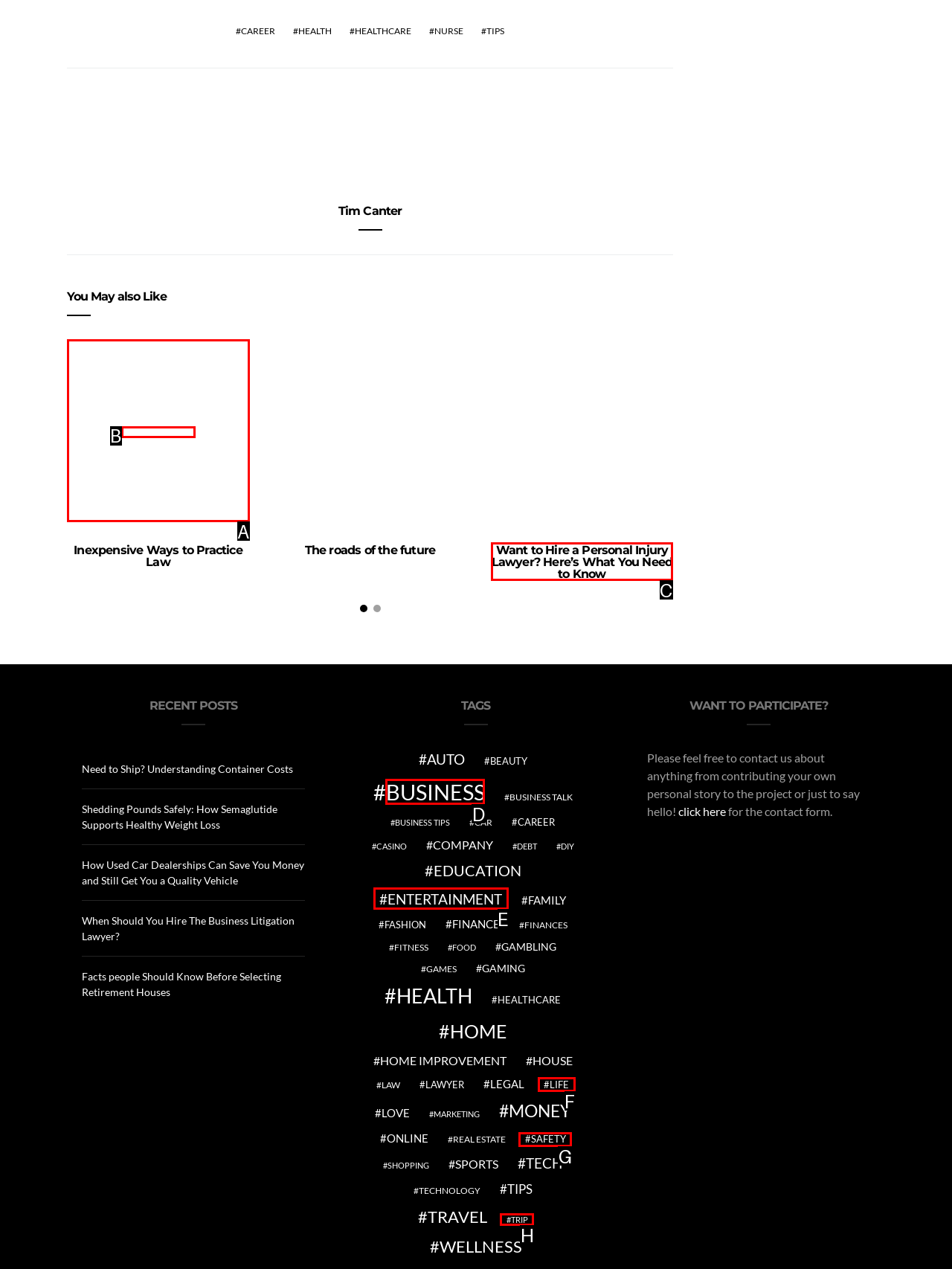For the task: Explore the 'business' tag, specify the letter of the option that should be clicked. Answer with the letter only.

D